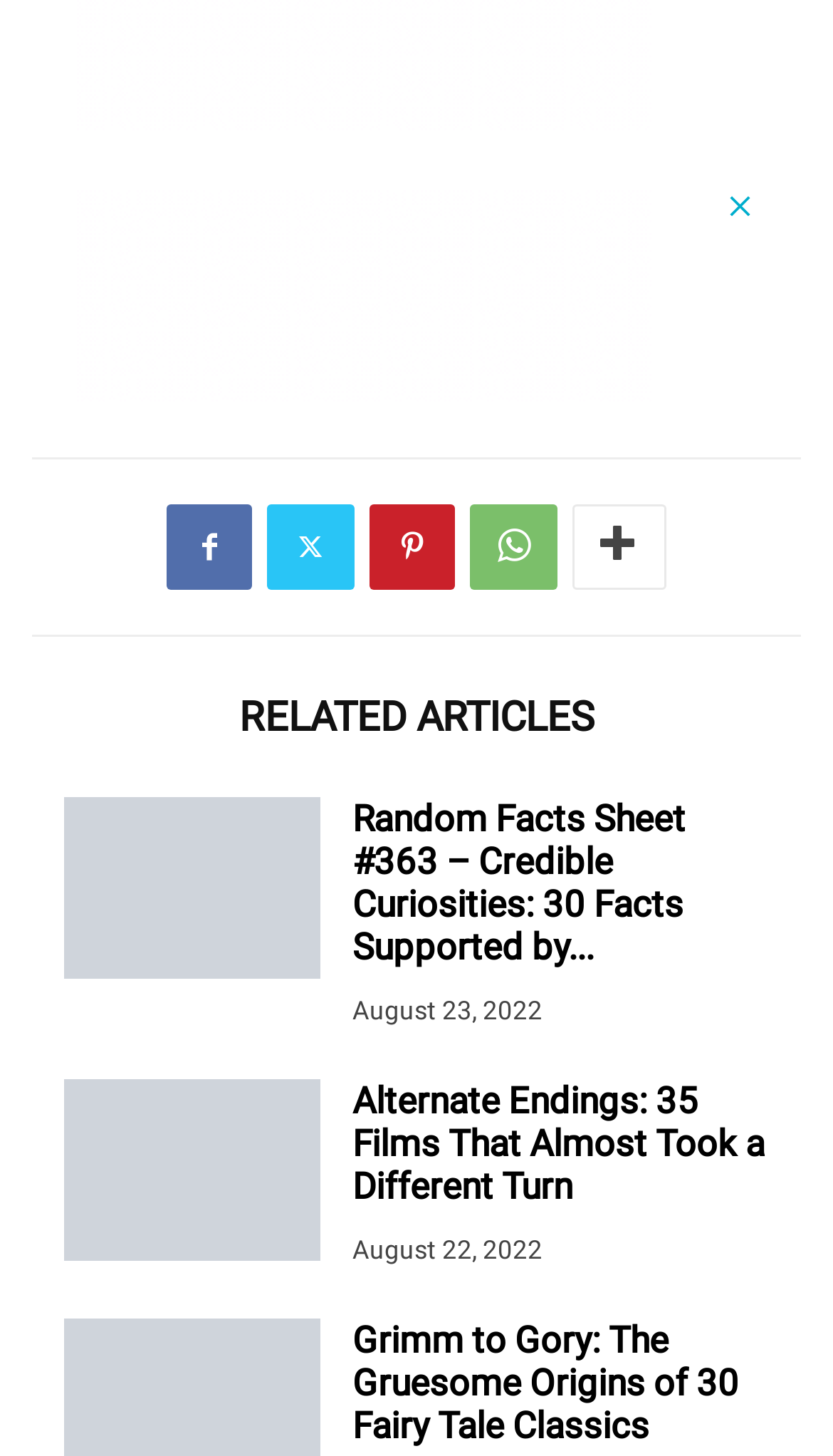Please identify the coordinates of the bounding box for the clickable region that will accomplish this instruction: "Read Grimm to Gory: The Gruesome Origins of 30 Fairy Tale Classics".

[0.423, 0.906, 0.923, 0.994]